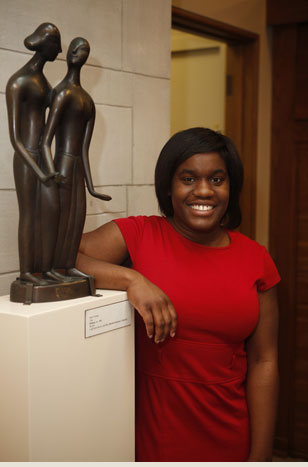Explain in detail what you see in the image.

In this engaging image, a smiling young woman in a vibrant red dress poses beside a striking bronze sculpture depicting two figures standing closely together, emphasizing themes of connection and unity. The background features a softly lit indoor space, hinting at a gallery or academic setting. This moment captures the essence of achievement and pride, aligning with her recognition as a Rhodes Scholar. The sculpture serves as a symbolic backdrop, complementing her remarkable journey as an outstanding student majoring in chemistry and mathematics at Indiana University, where she has garnered accolades for her academic excellence.